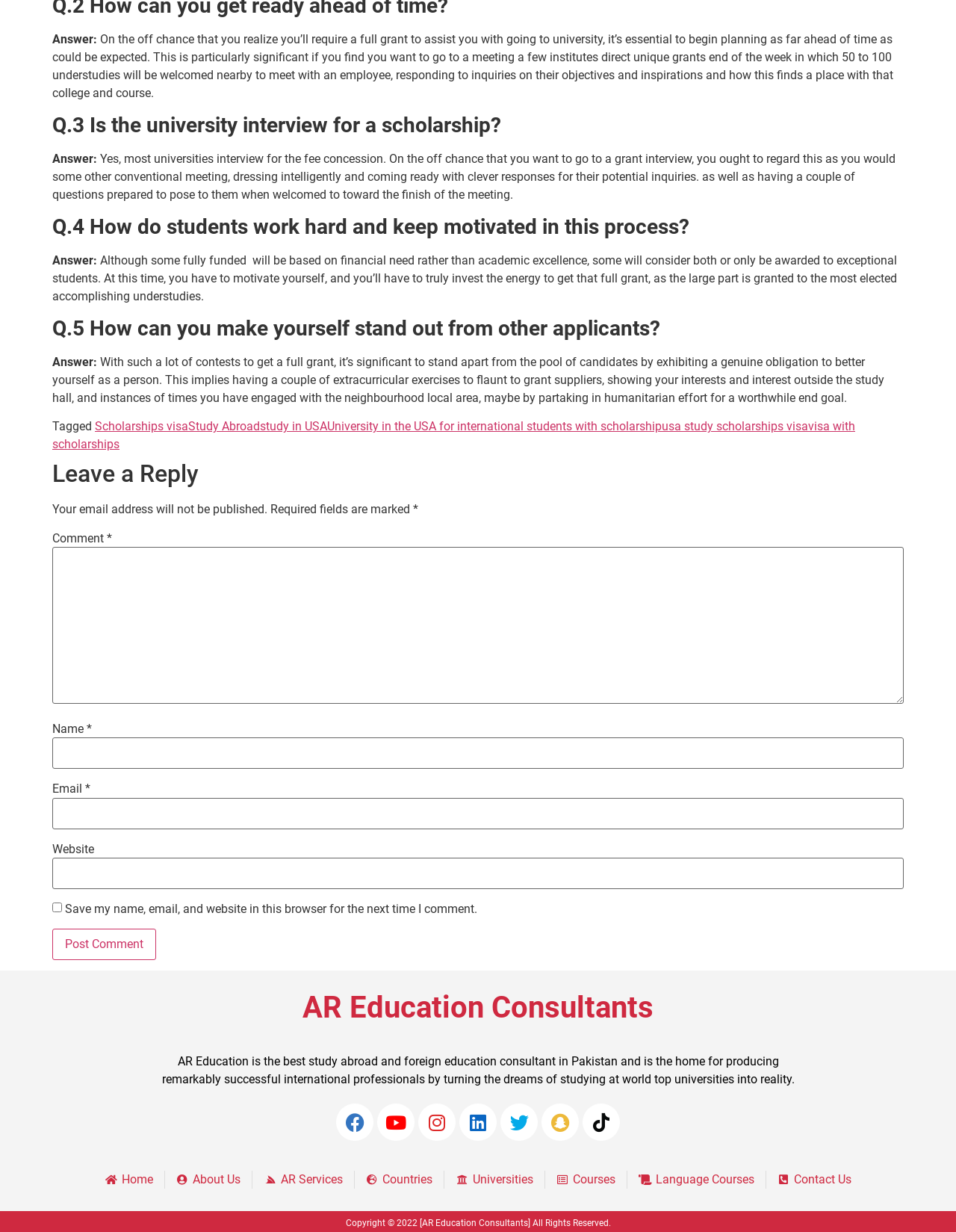Predict the bounding box of the UI element based on this description: "Courses".

[0.582, 0.95, 0.644, 0.965]